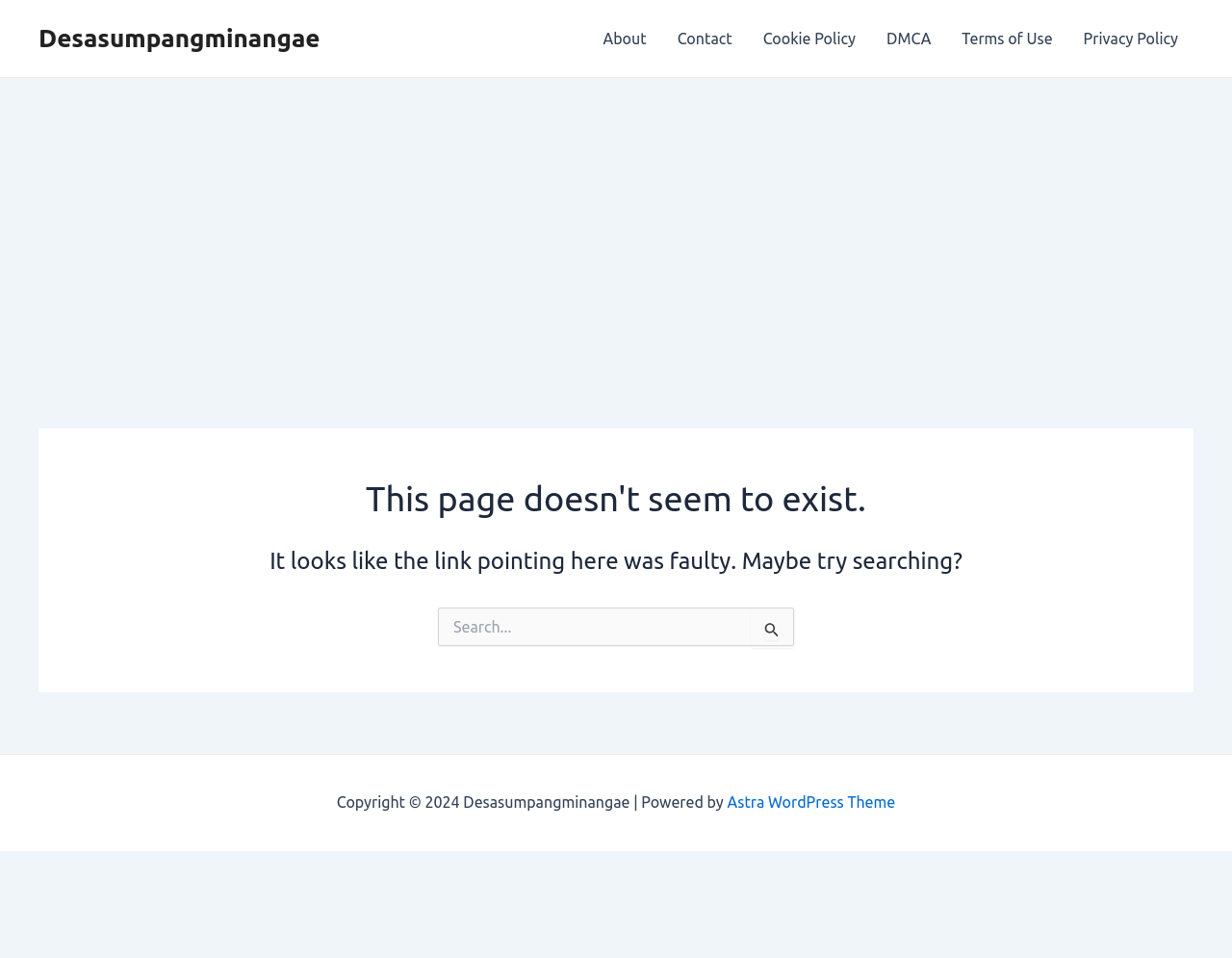Can you look at the image and give a comprehensive answer to the question:
What is the purpose of the search box?

The search box is located in the middle of the page, and it has a label 'Search for:' and a submit button. This suggests that the purpose of the search box is to allow users to search for content within the website.